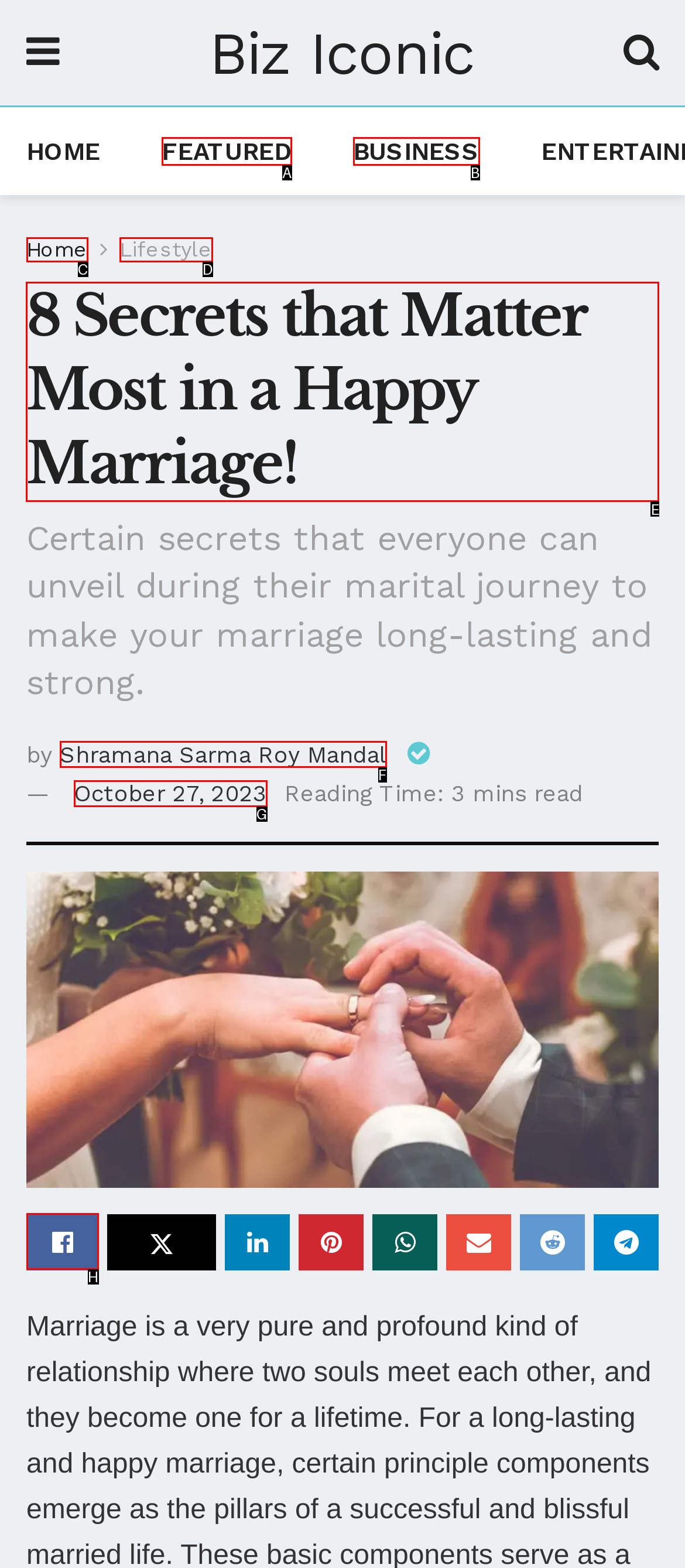Which HTML element should be clicked to fulfill the following task: read the article?
Reply with the letter of the appropriate option from the choices given.

E